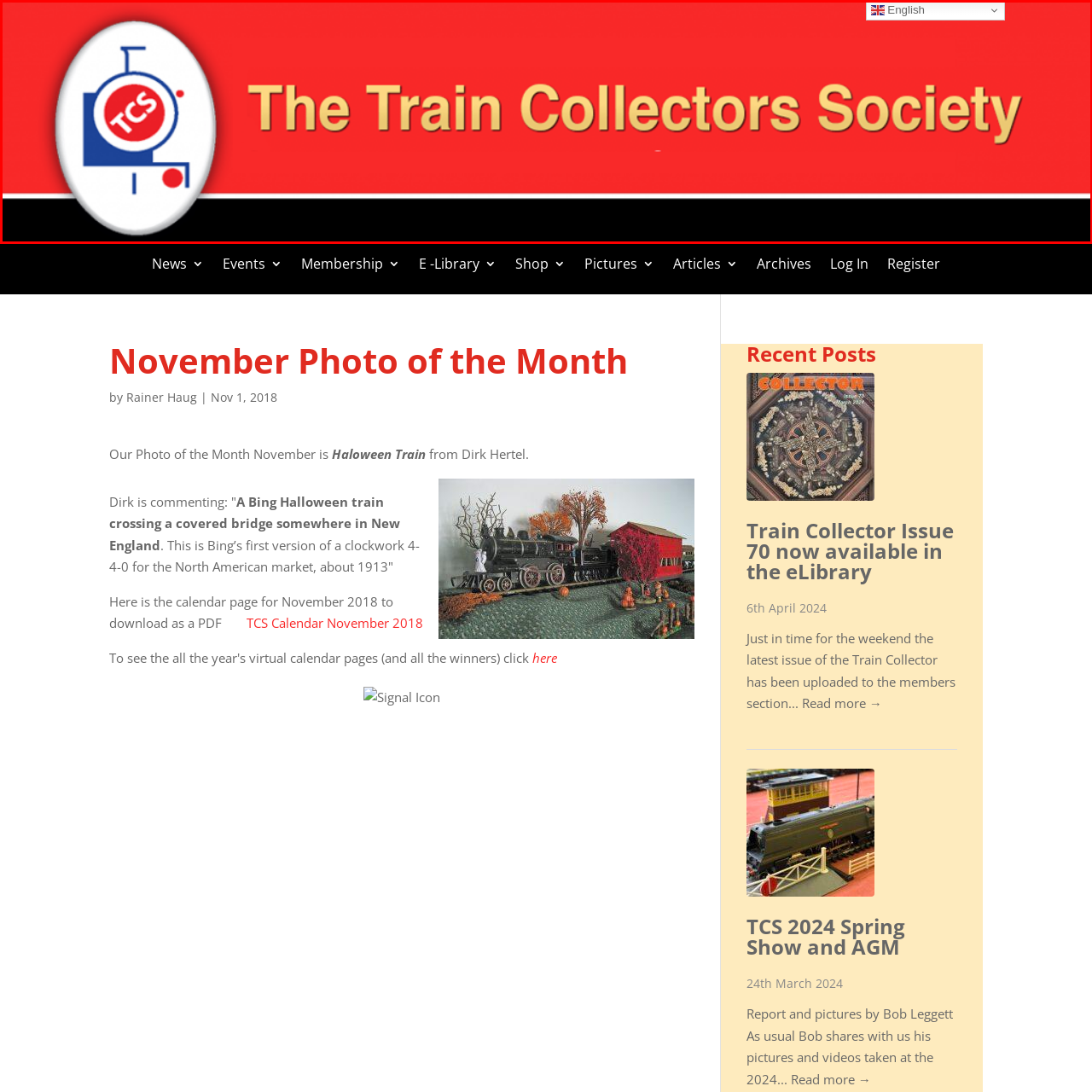Pay attention to the section of the image delineated by the white outline and provide a detailed response to the subsequent question, based on your observations: 
What is the acronym within the logo?

The acronym within the logo is TCS because the caption states that the emblem includes a stylized train graphic and showcases the acronym 'TCS' within the logo.